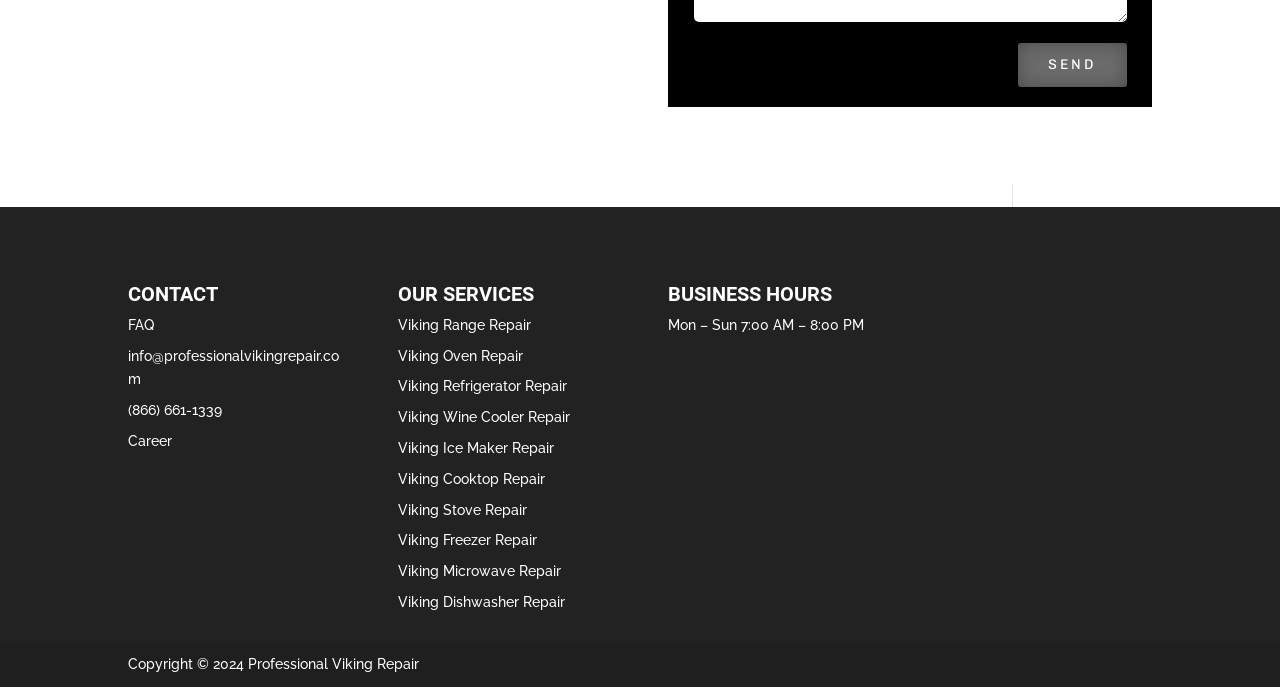Give a concise answer using one word or a phrase to the following question:
How many types of Viking appliance repairs are offered?

10